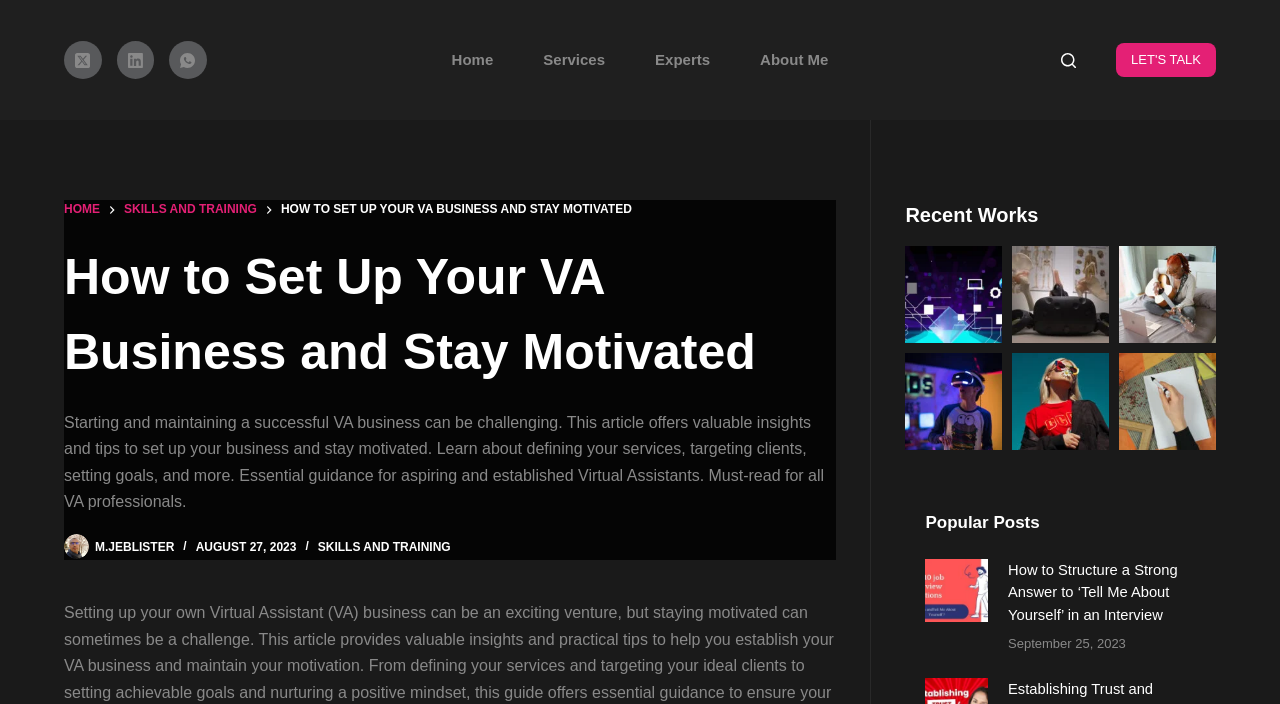Can you find the bounding box coordinates for the element that needs to be clicked to execute this instruction: "Search for something"? The coordinates should be given as four float numbers between 0 and 1, i.e., [left, top, right, bottom].

[0.829, 0.075, 0.841, 0.096]